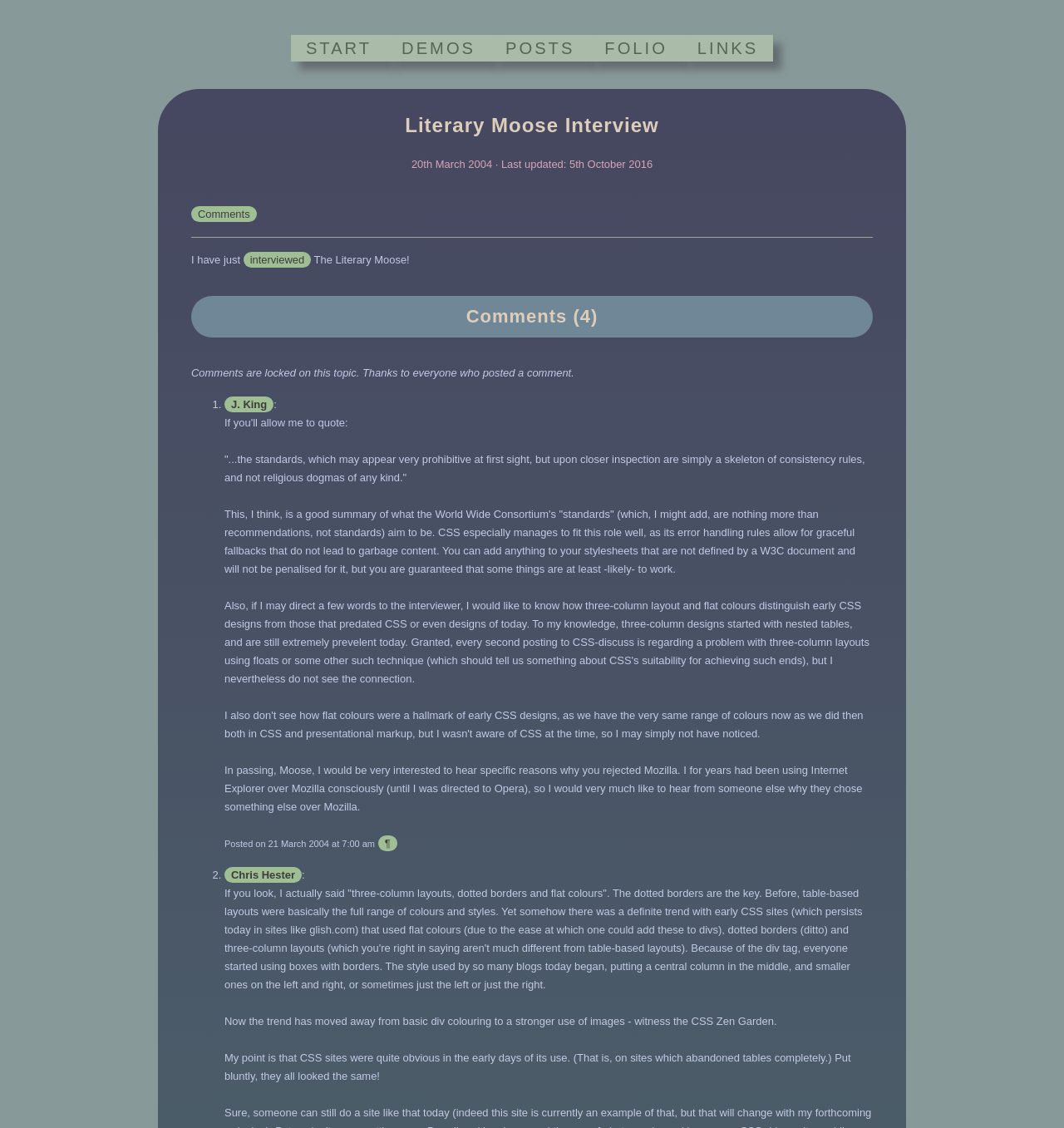Predict the bounding box coordinates of the UI element that matches this description: "J. King". The coordinates should be in the format [left, top, right, bottom] with each value between 0 and 1.

[0.211, 0.351, 0.257, 0.365]